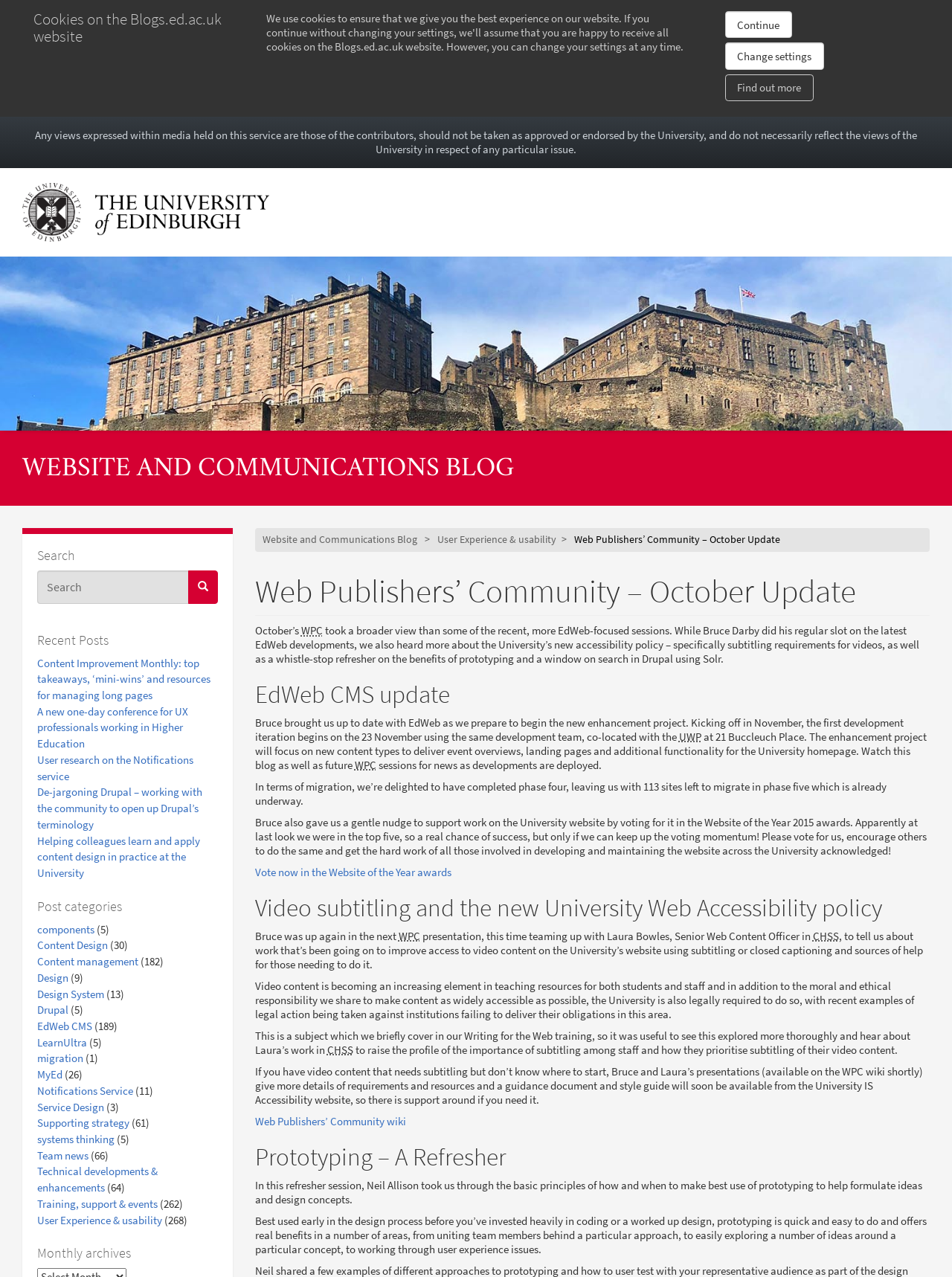Highlight the bounding box coordinates of the element that should be clicked to carry out the following instruction: "Visit the Website and Communications Blog". The coordinates must be given as four float numbers ranging from 0 to 1, i.e., [left, top, right, bottom].

[0.275, 0.417, 0.438, 0.428]